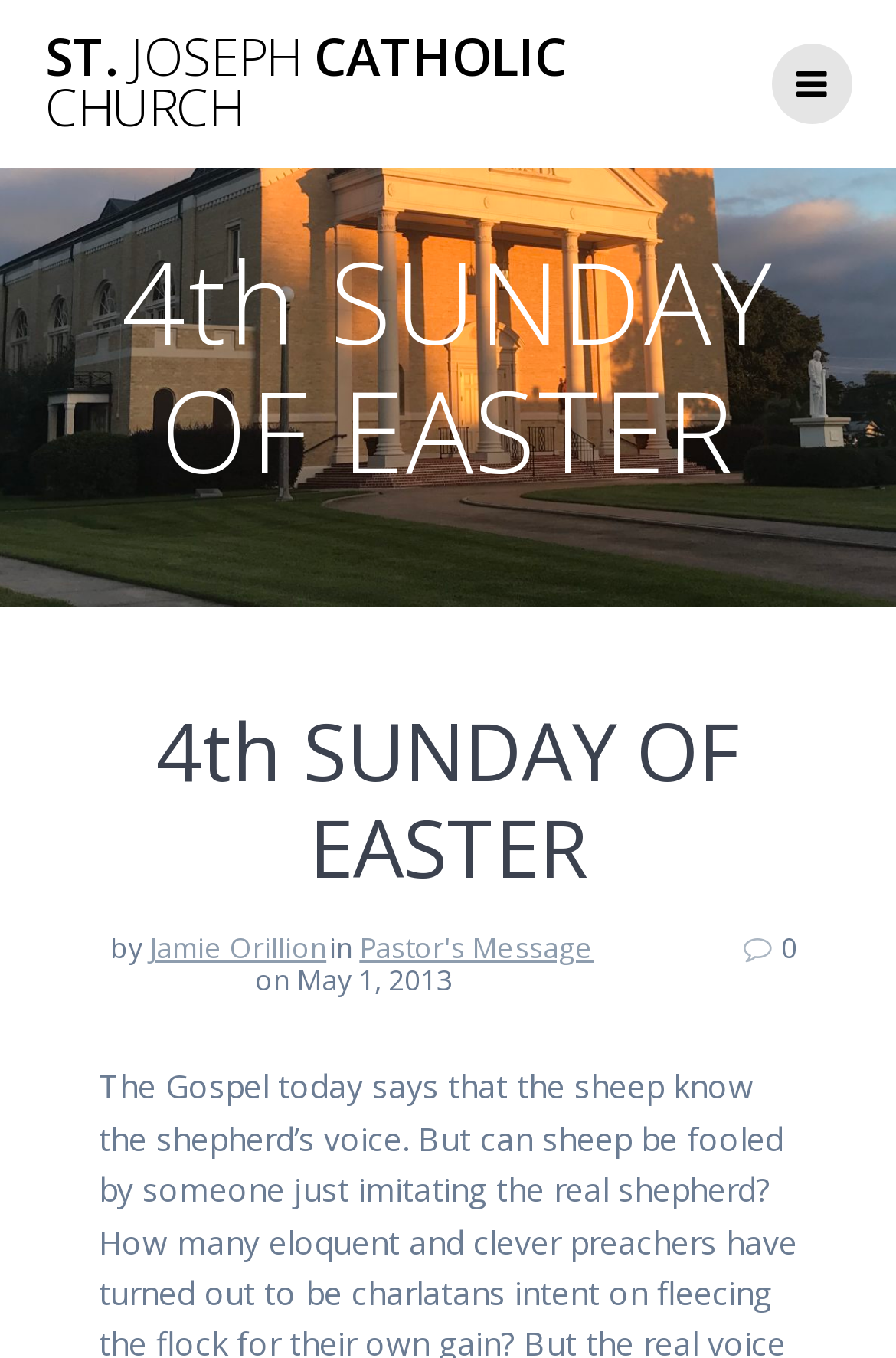Please analyze the image and give a detailed answer to the question:
What is the name of the church?

The name of the church can be found in the top-left corner of the webpage, where it is written as a link 'ST. JOSEPH CATHOLIC CHURCH'.